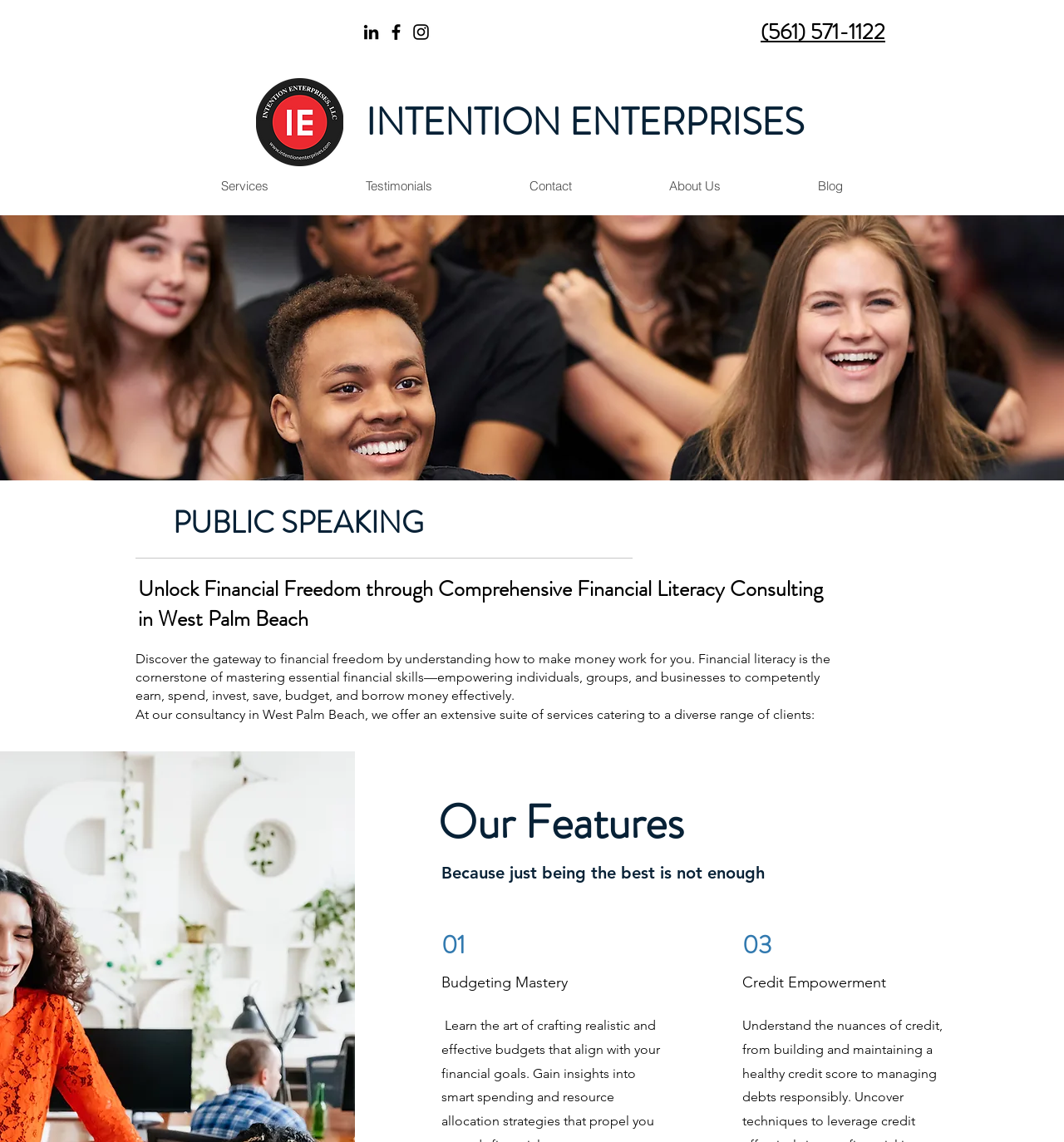Explain the webpage's layout and main content in detail.

This webpage is about Public Speaking and Christine, with a focus on financial literacy consulting in West Palm Beach. At the top, there is a social bar with links to LinkedIn, Facebook, and Instagram, each accompanied by an image. 

To the right of the social bar, there is a phone number, (561) 571-1122, which is also a clickable link. Below the phone number, there is a round logo image with a link to it. 

The main content of the page starts with a heading that reads "INTENTION ENTERPRISES". Below this heading, there is a navigation menu with links to "Services", "Testimonials", "Contact", "About Us", and "Blog". 

The main topic of the page, "PUBLIC SPEAKING", is announced by a heading. This is followed by a subheading that explains the importance of financial literacy consulting in West Palm Beach. There is a paragraph of text that describes how financial literacy can empower individuals, groups, and businesses to manage their finances effectively. 

Another paragraph explains that the consultancy offers a range of services catering to diverse clients. Below this, there is a heading that reads "Our Features", followed by a statement that emphasizes the importance of being the best. 

The page then highlights three key features: "Budgeting Mastery", "Credit Empowerment", and an unnamed feature, each with a heading and a number (01, 02, and 03, respectively).